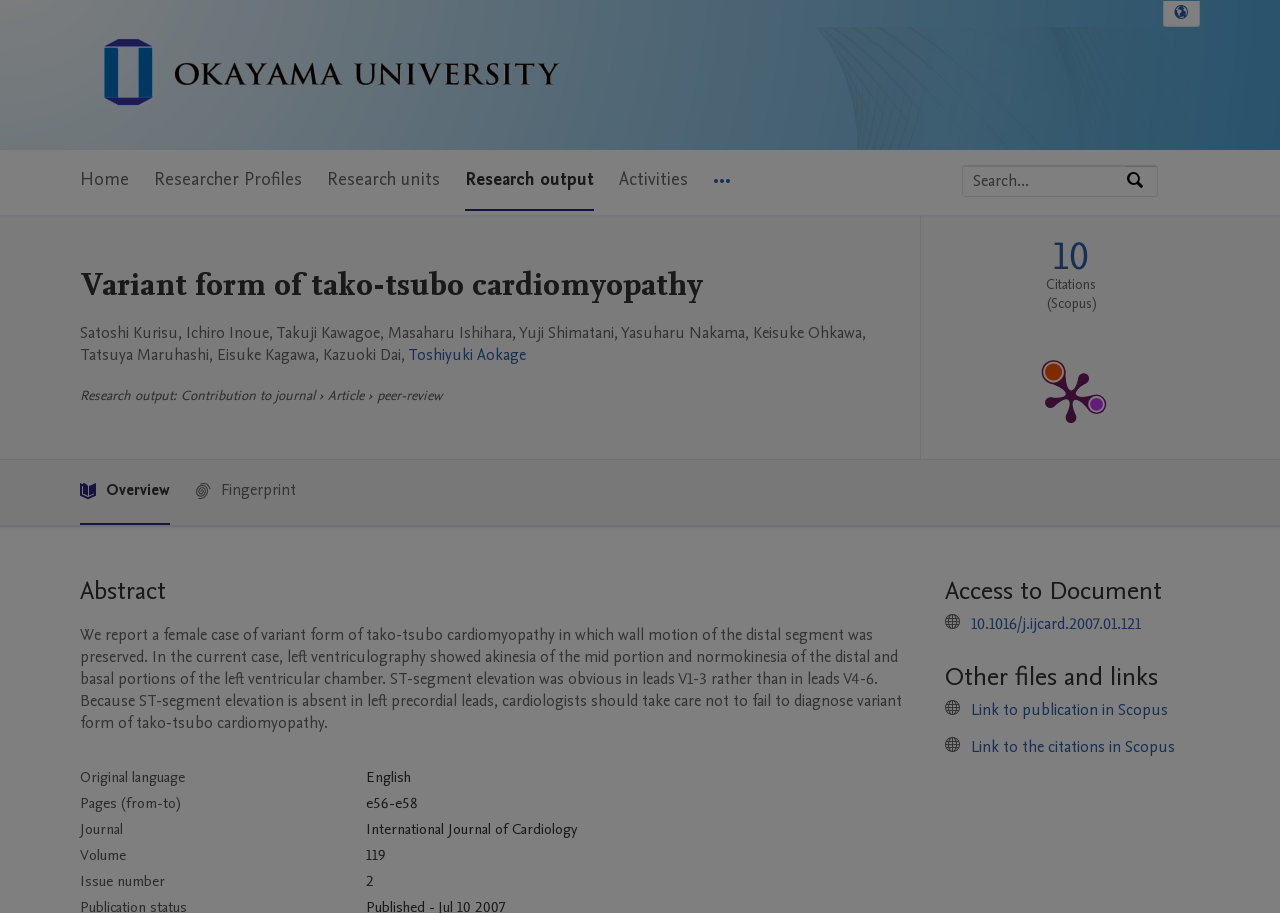Look at the image and give a detailed response to the following question: What is the research output of Satoshi Kurisu?

I found the answer by looking at the section 'Research output' which lists the authors, including Satoshi Kurisu. The text next to his name is 'Contribution to journal', which indicates his research output.